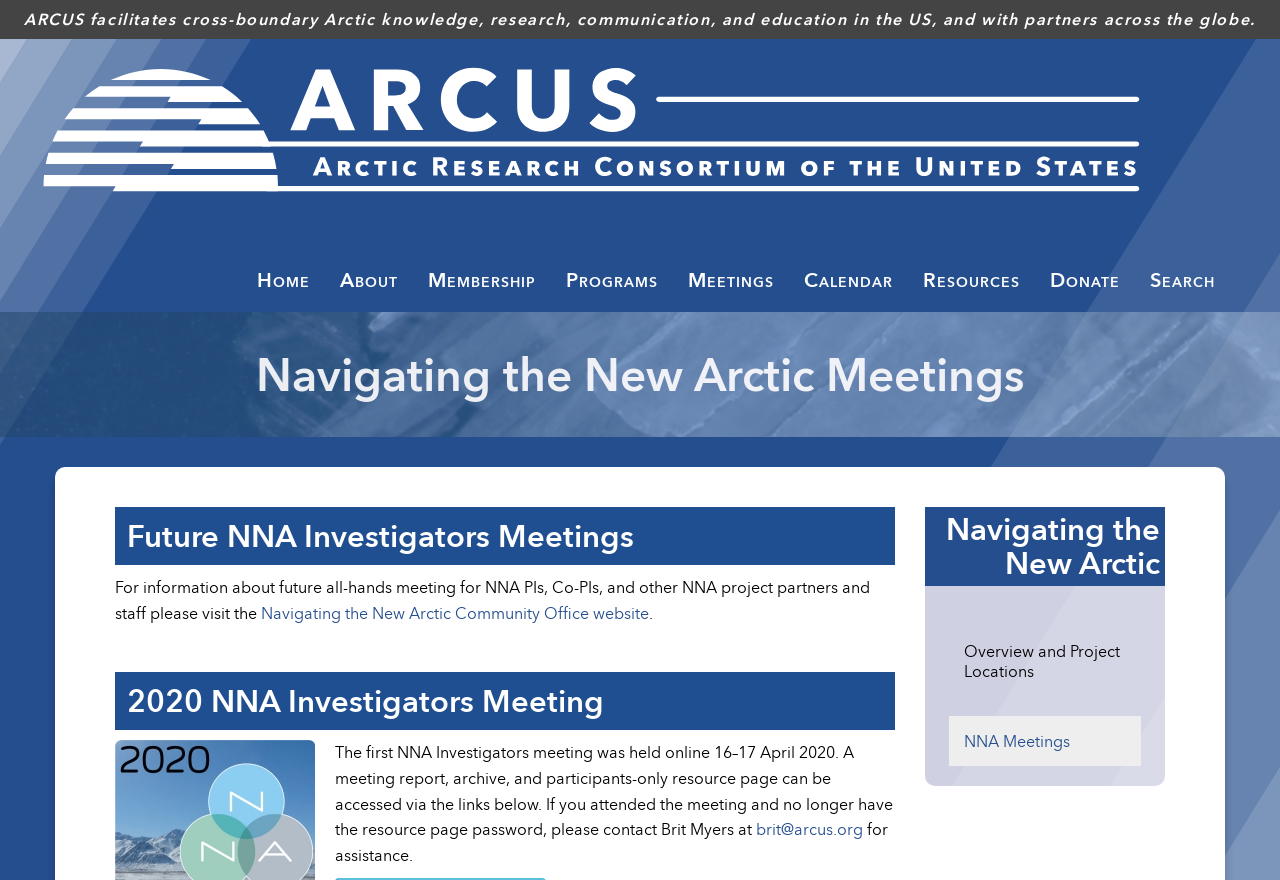Answer succinctly with a single word or phrase:
What is the name of the organization?

ARCUS